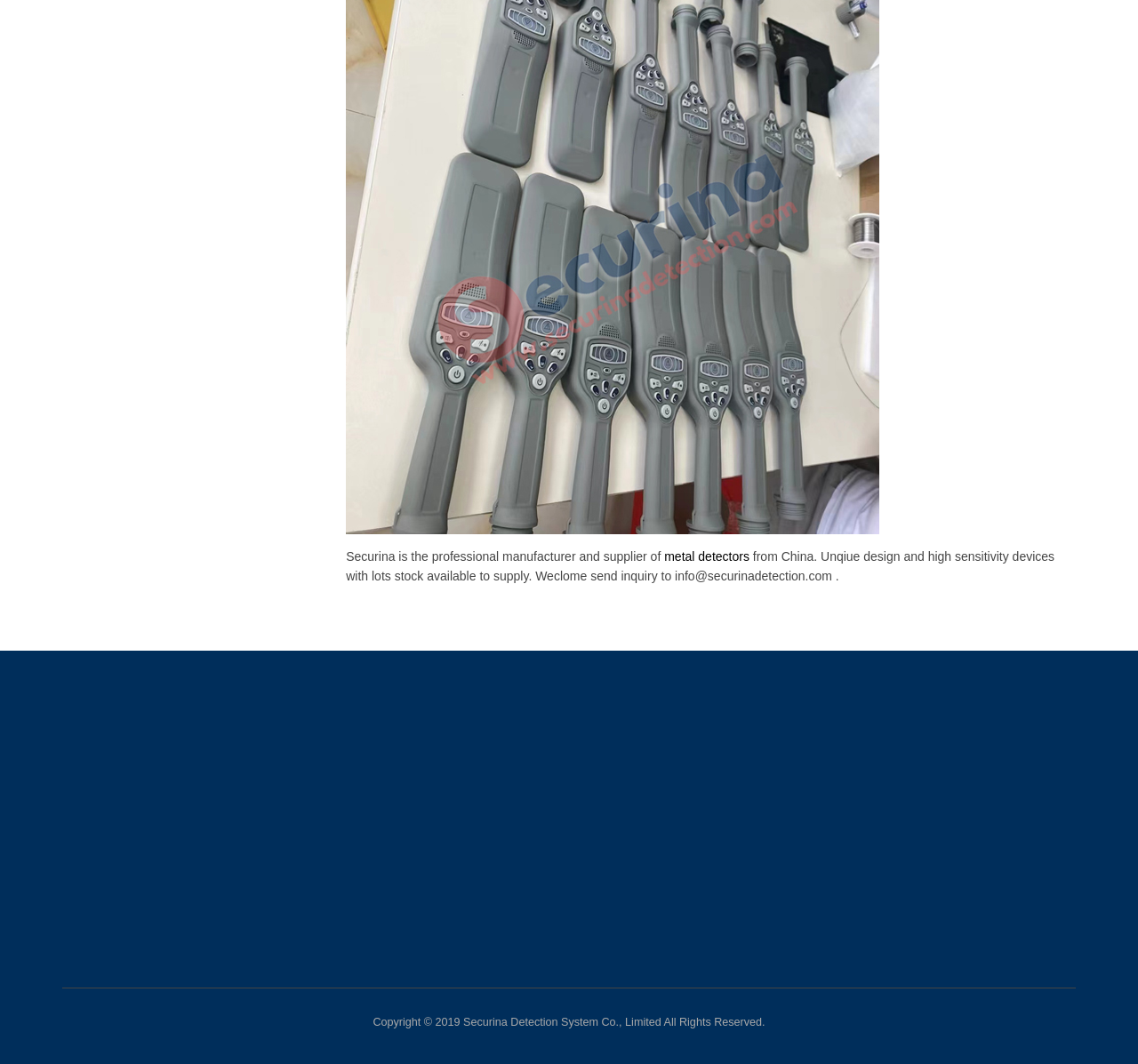Please identify the bounding box coordinates of the element on the webpage that should be clicked to follow this instruction: "Click the 'Submit' button". The bounding box coordinates should be given as four float numbers between 0 and 1, formatted as [left, top, right, bottom].

[0.286, 0.872, 0.372, 0.905]